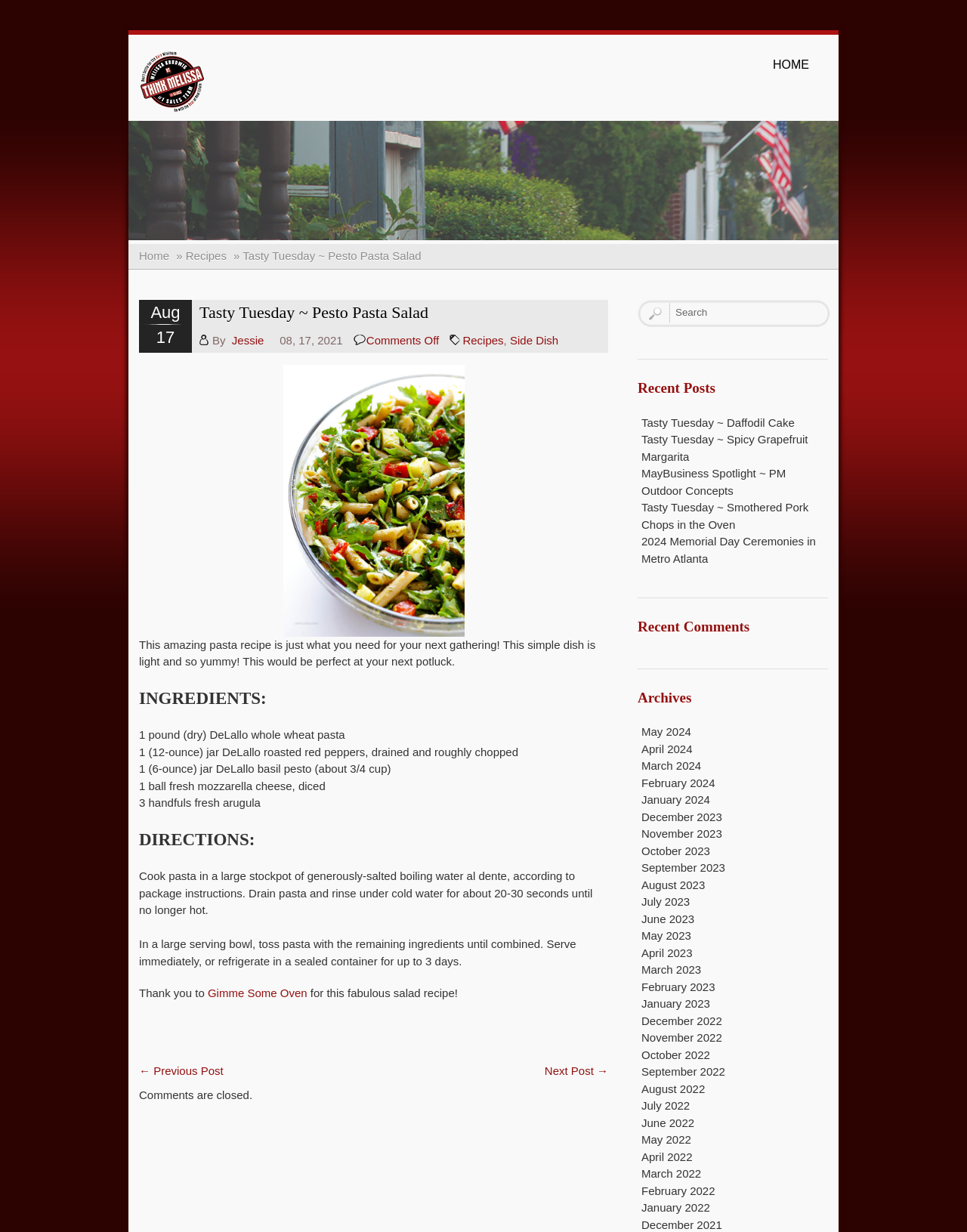Elaborate on the information and visuals displayed on the webpage.

This webpage is about a recipe blog, specifically featuring a "Tasty Tuesday" post about a Pesto Pasta Salad. At the top of the page, there is a header section with a logo image and a link to "The Bear of Real Estate" on the left, and a navigation menu with links to "HOME" and other pages on the right.

Below the header, there is a large image taking up most of the width of the page. To the left of the image, there is a sidebar with links to various categories, including "Recipes", "Side Dish", and others. The sidebar also features a search bar with a textbox and a button.

The main content of the page is divided into sections. The first section is a brief introduction to the recipe, followed by a list of ingredients and directions for preparing the dish. The ingredients are listed in a bulleted format, and the directions are written in a step-by-step manner.

After the recipe, there is a section with links to other recent posts, including "Tasty Tuesday ~ Daffodil Cake" and "Tasty Tuesday ~ Spicy Grapefruit Margarita". Below this section, there is a list of recent comments, and then a section with links to archives of past posts, organized by month and year.

Throughout the page, there are various links and buttons, including a "Comments Off" link at the bottom of the page. The overall layout is clean and easy to navigate, with clear headings and concise text.